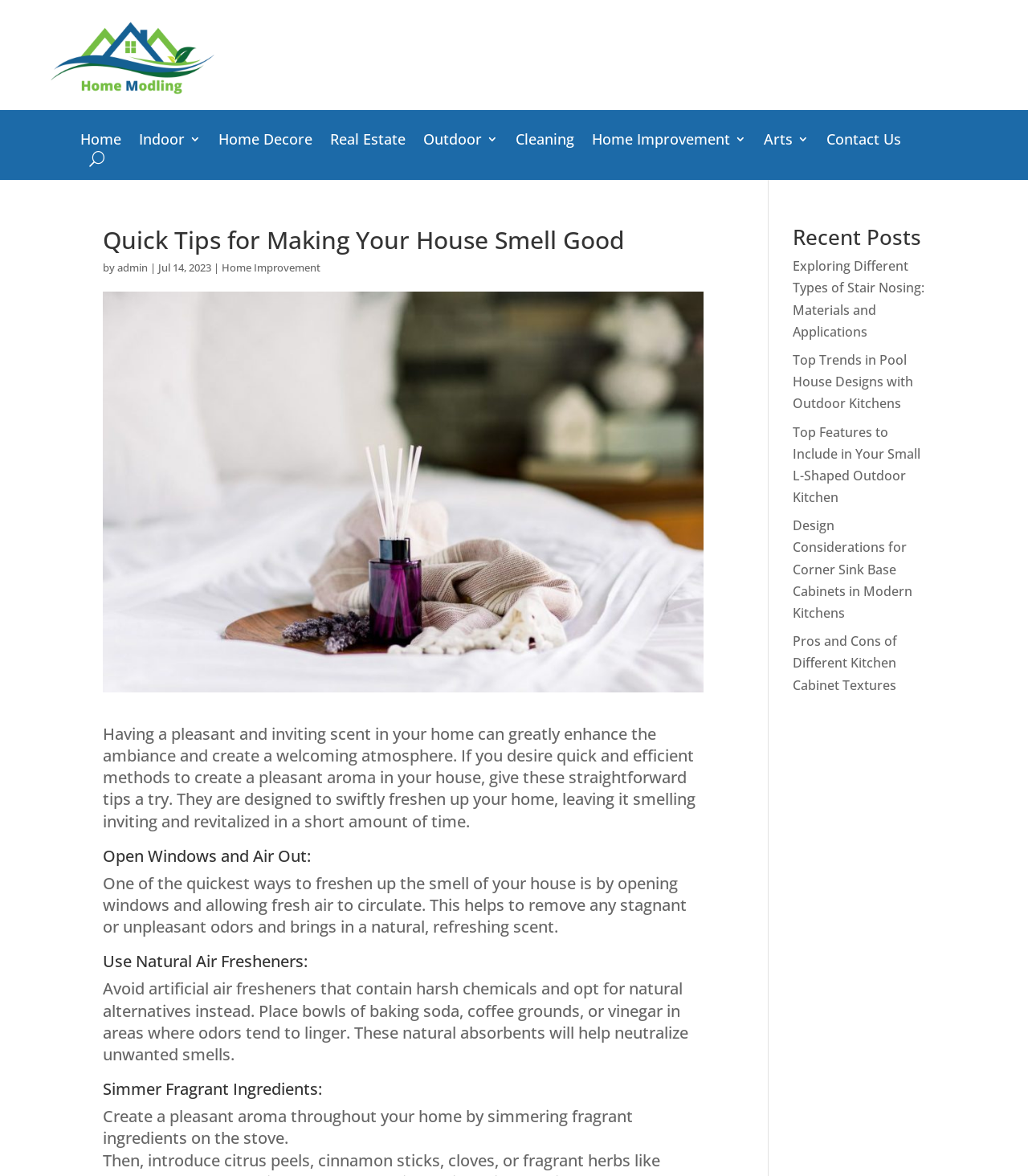What is the author of the article?
Look at the image and respond with a one-word or short-phrase answer.

admin